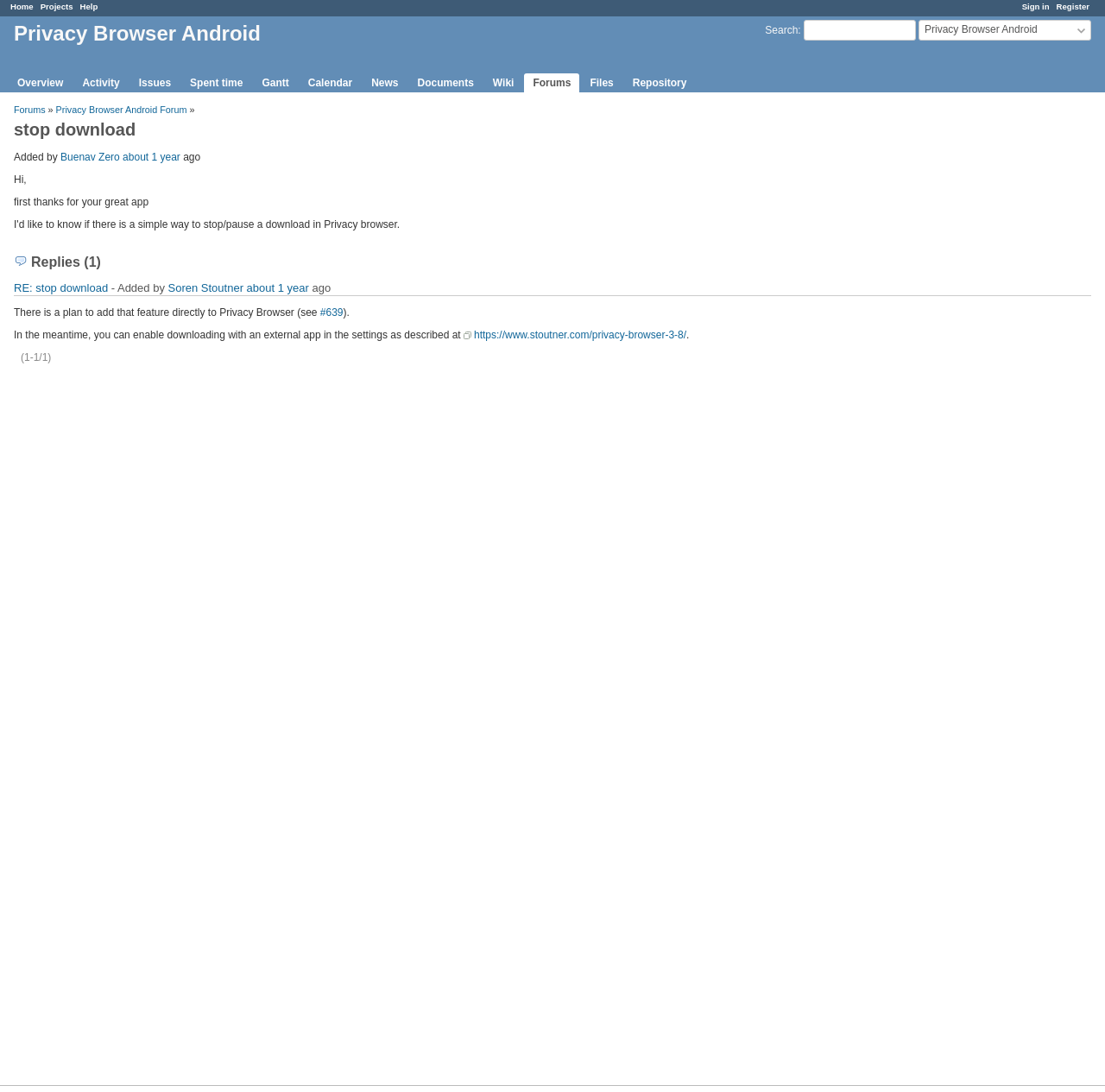Offer a meticulous description of the webpage's structure and content.

The webpage appears to be a project management platform, specifically a page within the Redmine system. At the top right corner, there are links to "Sign in" and "Register". On the top left, there are navigation links to "Home", "Projects", and "Help". 

Below the navigation links, there is a search bar with a "Search" link and a textbox to input search queries. To the right of the search bar, there is a heading that reads "Privacy Browser Android". 

Below the heading, there are several links to different sections of the project, including "Overview", "Activity", "Issues", "Spent time", "Gantt", "Calendar", "News", "Documents", "Wiki", "Forums", and "Files". 

Further down the page, there is a discussion thread with a heading that reads "stop download". The thread appears to be a conversation between users, with replies and links to other pages. The conversation is about adding a feature to the Privacy Browser app. 

Throughout the page, there are various links, headings, and static text elements that provide context and navigation to different parts of the project.